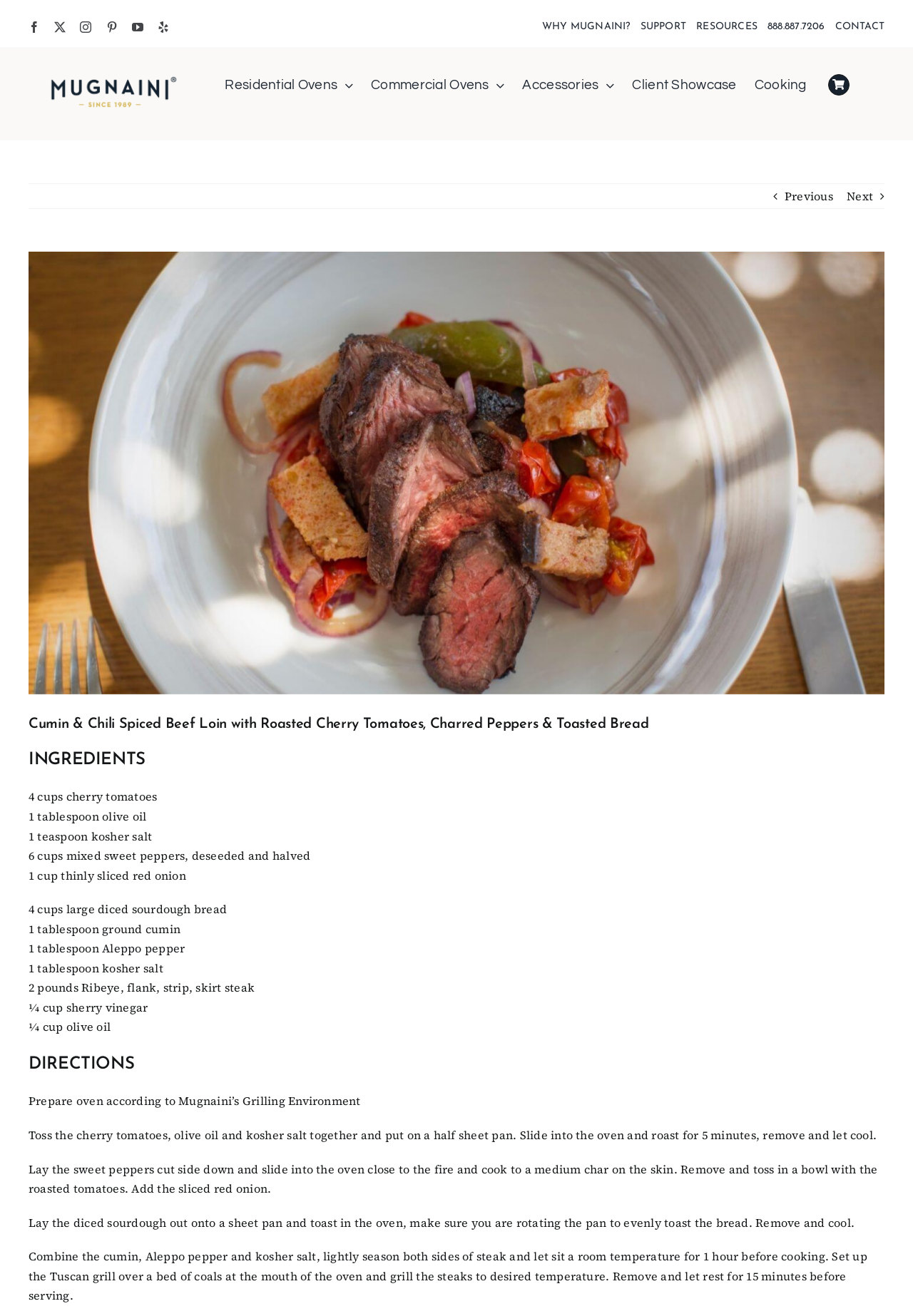Describe all visible elements and their arrangement on the webpage.

This webpage is about a recipe for Cumin & Chili Spiced Beef Loin with Roasted Cherry Tomatoes, Charred Peppers & Toasted Bread. At the top left corner, there are social media links to Facebook, Twitter, Instagram, Pinterest, YouTube, and Yelp. Next to these links, there is a navigation menu with links to "WHY MUGNAINI?", "SUPPORT", "RESOURCES", a phone number, and "CONTACT". 

On the top right corner, there is a Mugnaini logo, which is also a link. Below the logo, there is a main navigation menu with links to "Residential Ovens", "Commercial Ovens", "Accessories", "Client Showcase", "Cooking", and a link to a shopping cart. 

The main content of the webpage is a recipe, which is divided into two sections: "INGREDIENTS" and "DIRECTIONS". The "INGREDIENTS" section lists the required ingredients, including cherry tomatoes, olive oil, kosher salt, mixed sweet peppers, red onion, sourdough bread, ground cumin, Aleppo pepper, and Ribeye steak. 

The "DIRECTIONS" section provides step-by-step instructions on how to prepare the dish, including roasting cherry tomatoes, charring sweet peppers, toasting sourdough bread, and grilling the steak. 

At the bottom of the page, there are links to navigate to the top of the page and to the next or previous page.